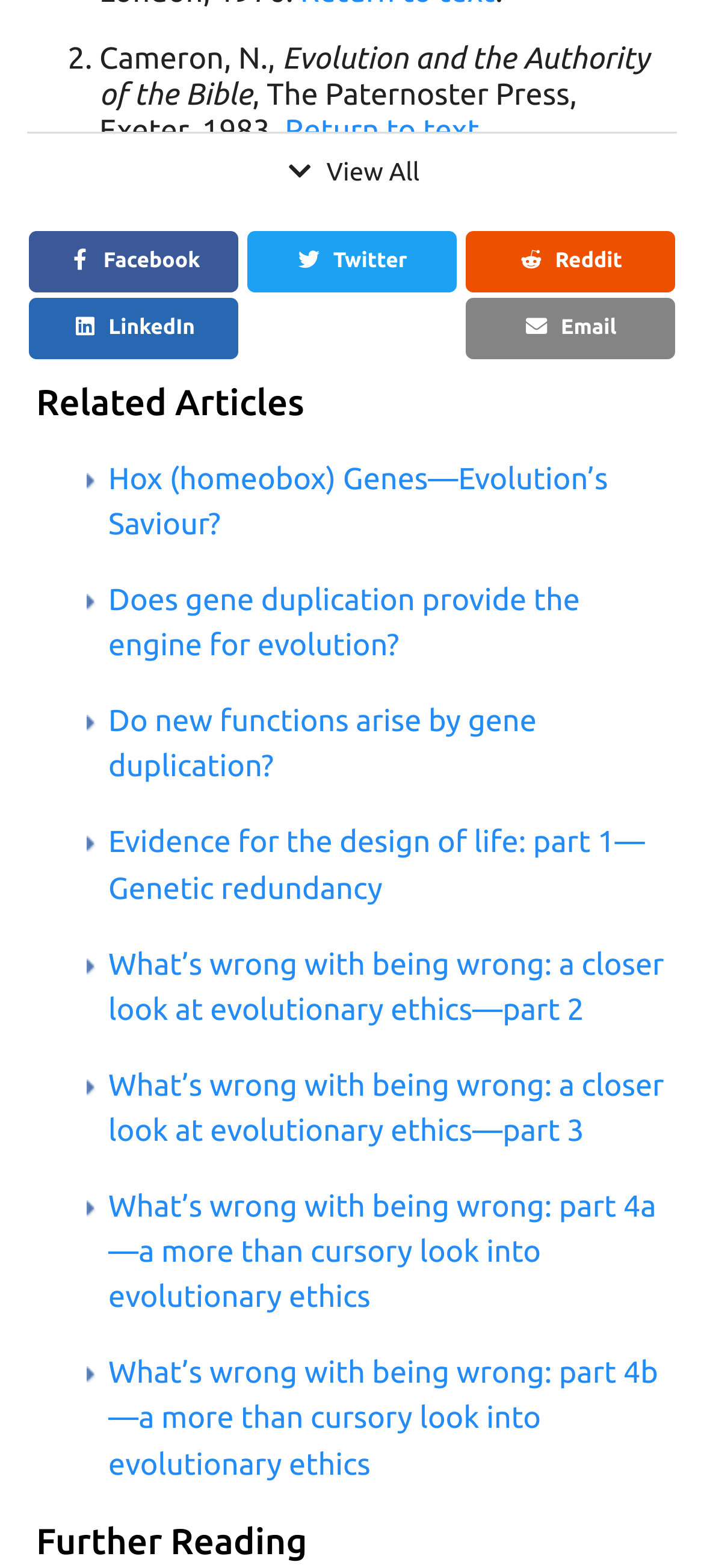Determine the bounding box coordinates of the section I need to click to execute the following instruction: "View all articles". Provide the coordinates as four float numbers between 0 and 1, i.e., [left, top, right, bottom].

[0.455, 0.101, 0.596, 0.119]